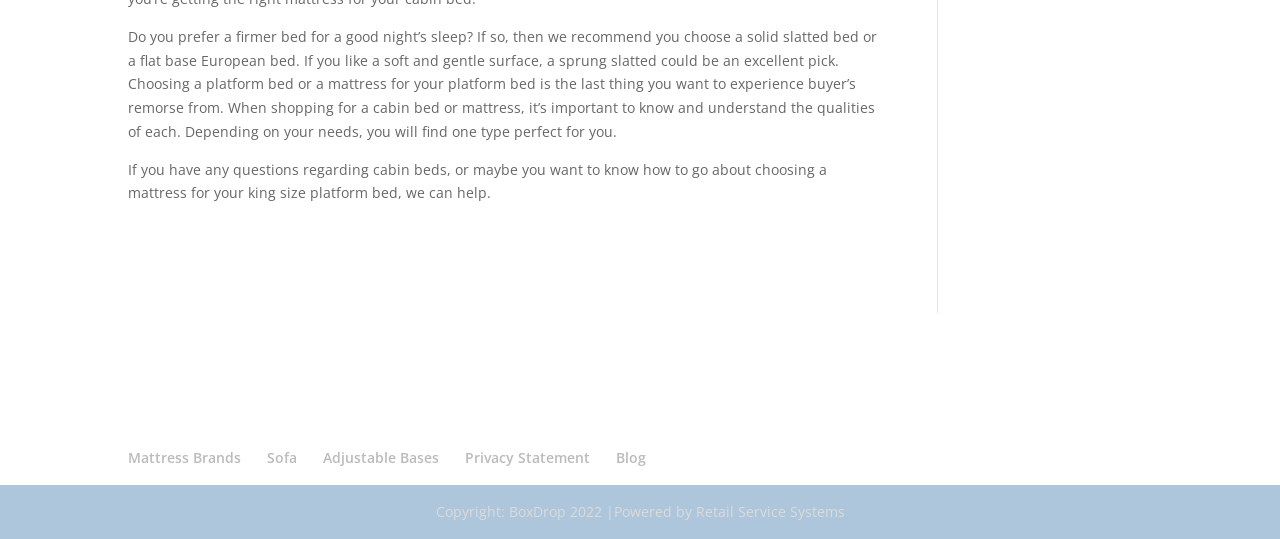Based on the image, provide a detailed and complete answer to the question: 
What is the copyright information on the webpage?

The copyright information is displayed at the bottom of the webpage, stating 'Copyright: BoxDrop 2022 | Powered by Retail Service Systems'.